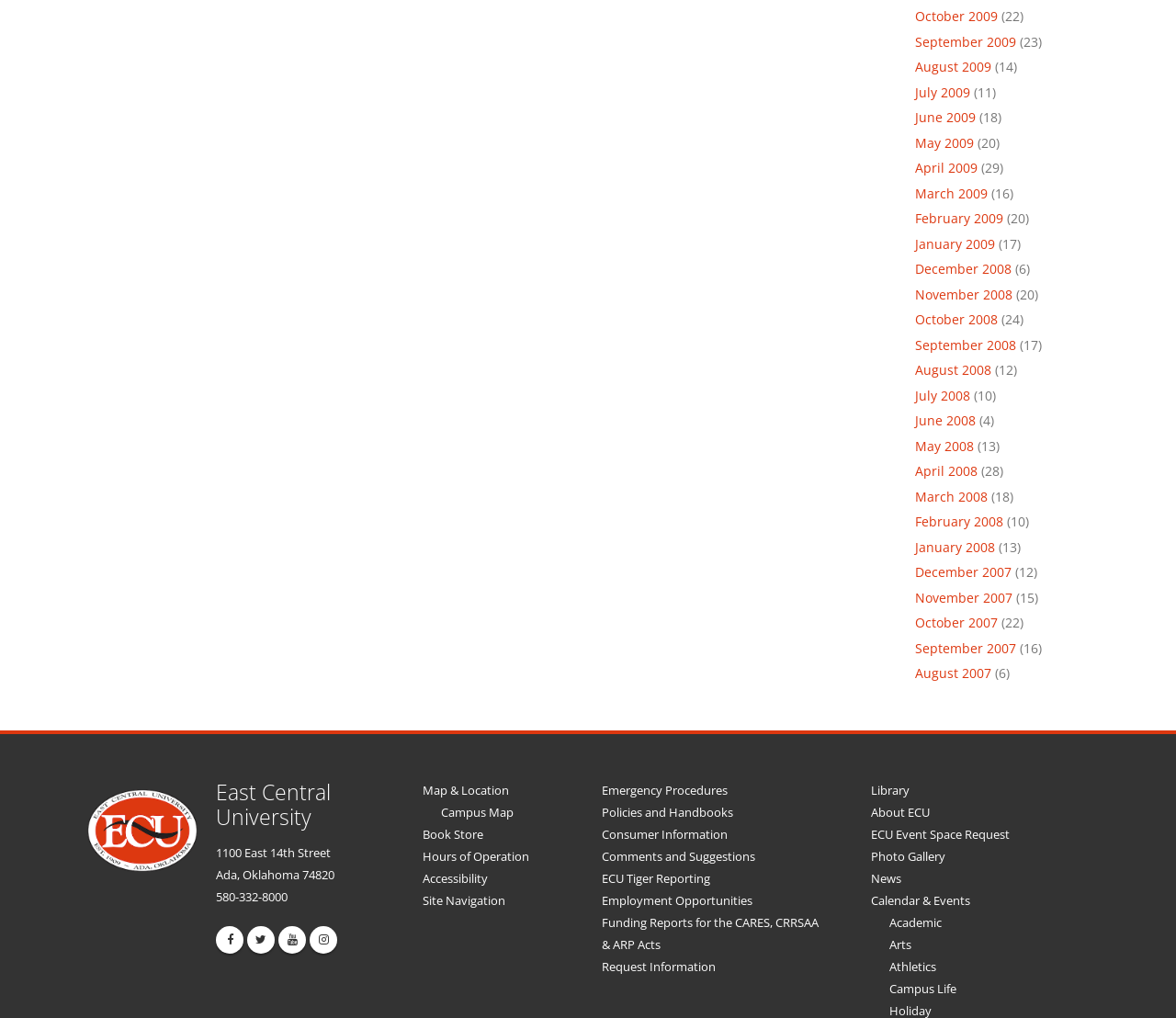Can you identify the bounding box coordinates of the clickable region needed to carry out this instruction: 'Check the Hours of Operation'? The coordinates should be four float numbers within the range of 0 to 1, stated as [left, top, right, bottom].

[0.359, 0.834, 0.45, 0.849]